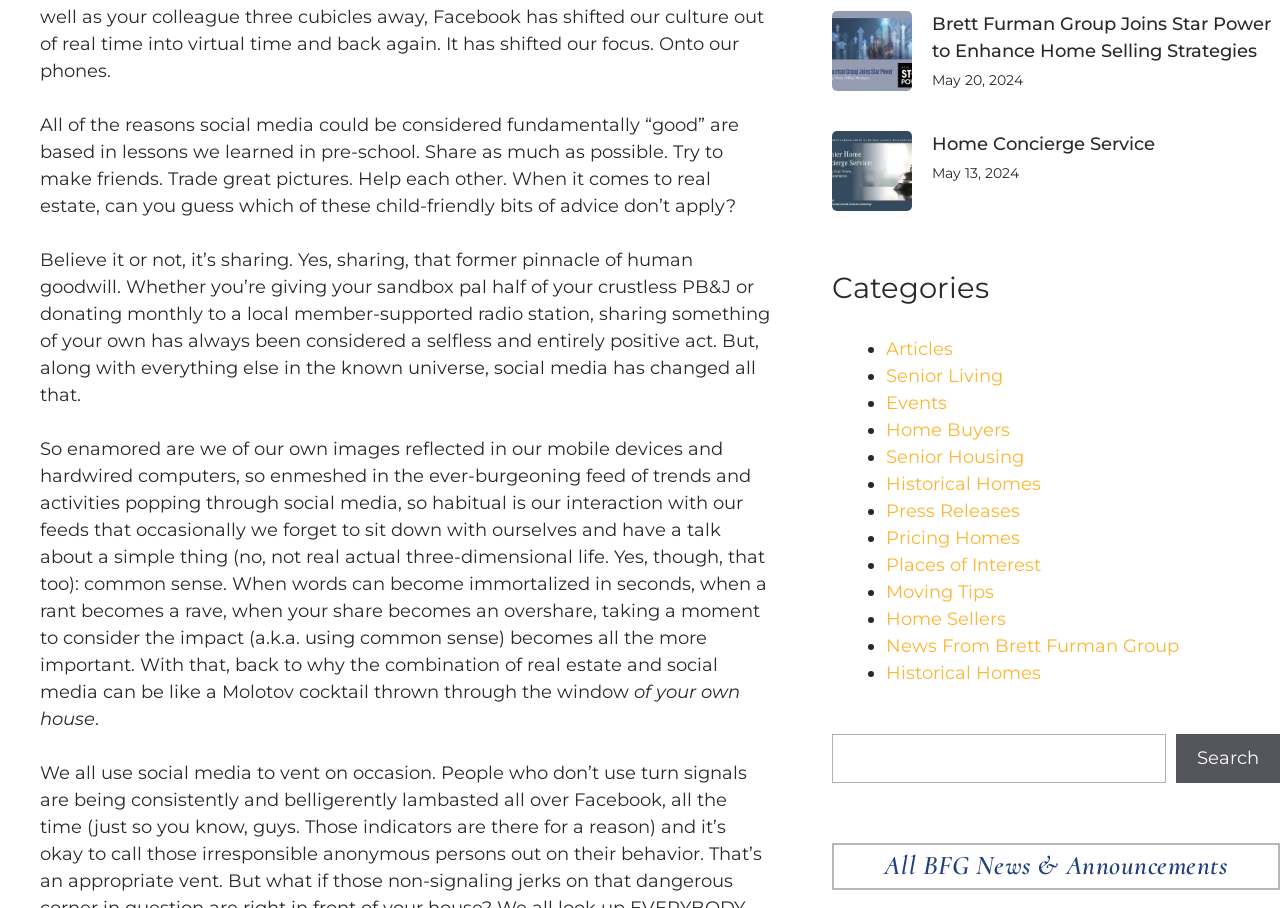Answer the question in a single word or phrase:
What is the name of the group that joined Star Power?

Brett Furman Group